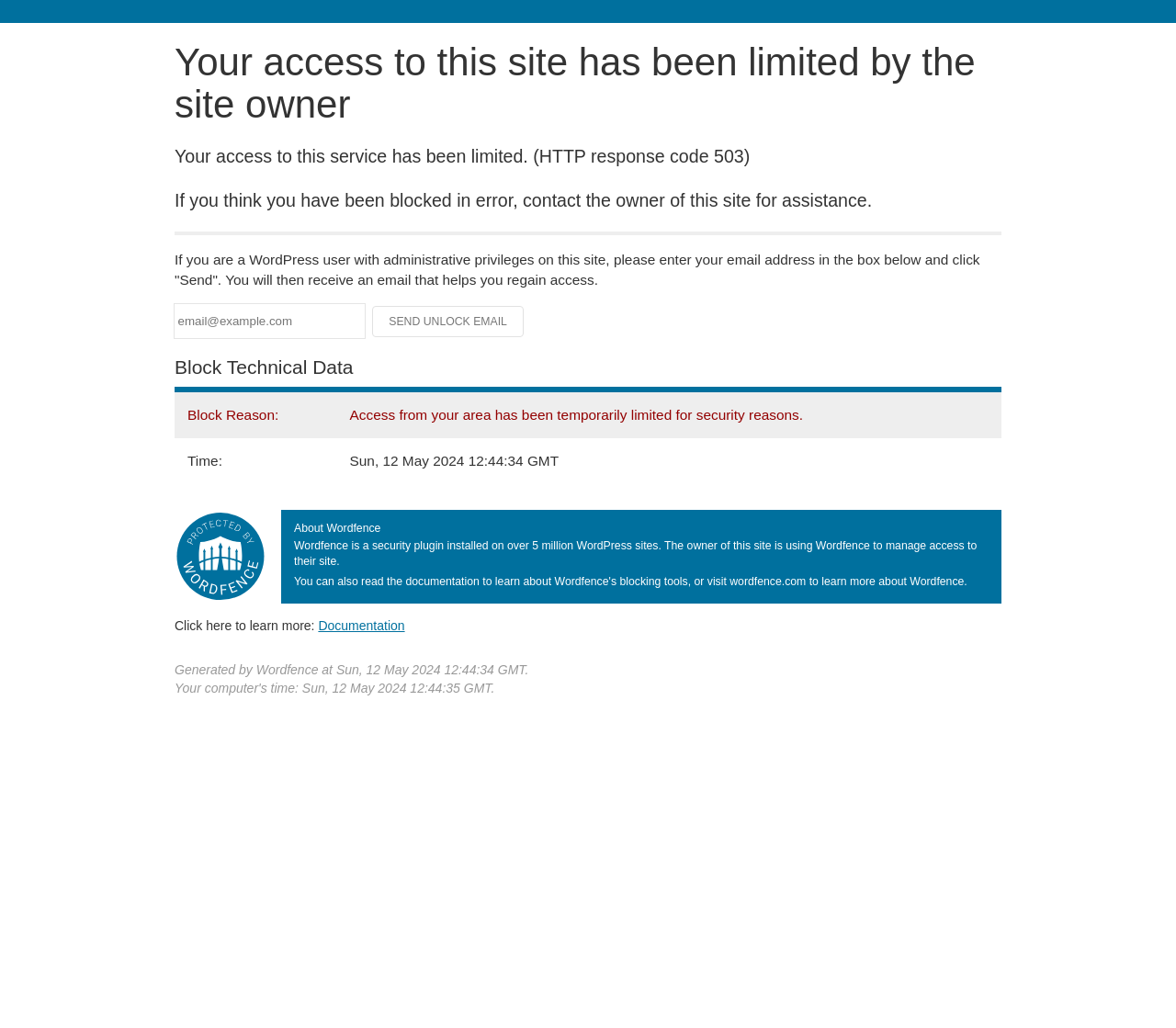Determine the bounding box coordinates in the format (top-left x, top-left y, bottom-right x, bottom-right y). Ensure all values are floating point numbers between 0 and 1. Identify the bounding box of the UI element described by: Documentation

[0.271, 0.601, 0.344, 0.615]